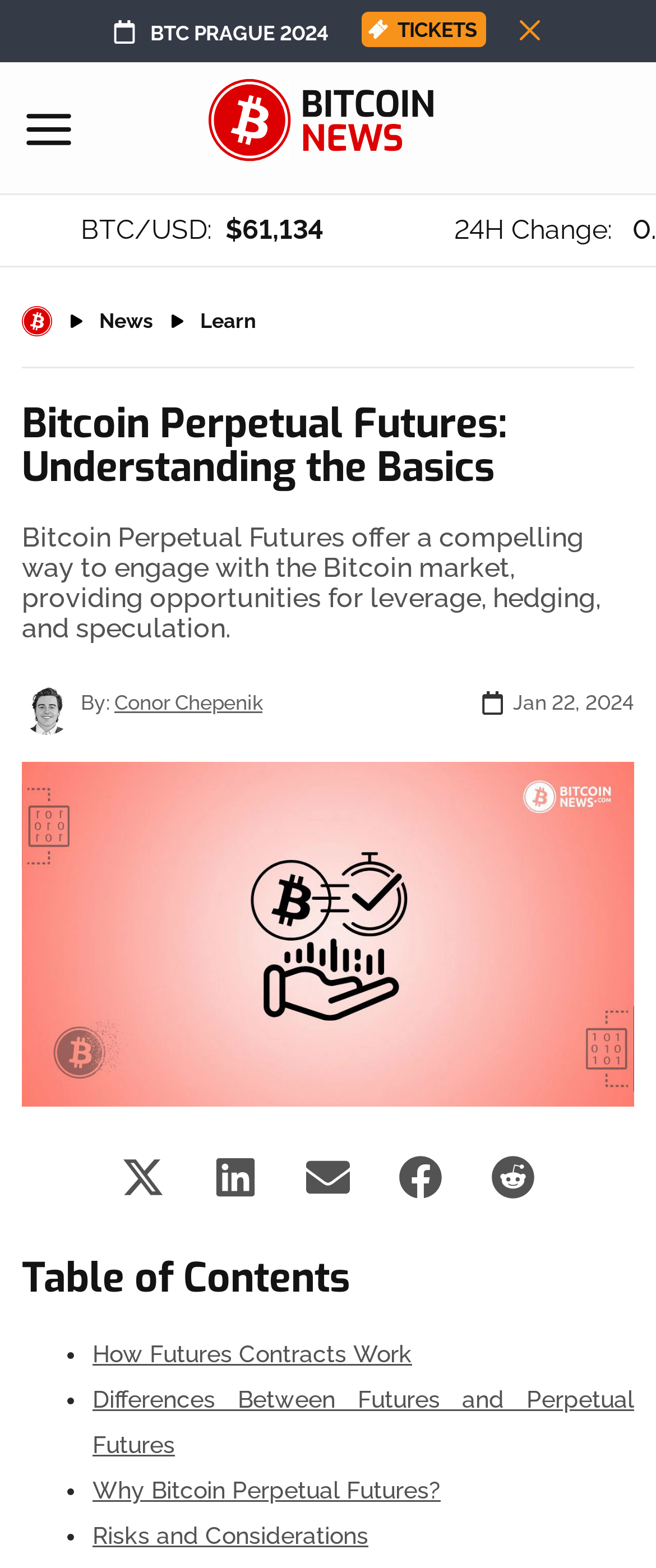Create a detailed summary of all the visual and textual information on the webpage.

The webpage is about Bitcoin Perpetual Futures, providing an in-depth understanding of the basics. At the top, there are two links, "BTC PRAGUE 2024" and "TICKETS", accompanied by a small image. To the right of these links, there is another image. Below these elements, there is a main menu icon and a Bitcoin News logo, both of which are clickable.

On the left side of the page, there is a section displaying the current Bitcoin price, "$61,134", along with a 24-hour change indicator. Below this section, there are links to "News" and "Learn" pages, accompanied by small images.

The main content of the page starts with a heading, "Bitcoin Perpetual Futures: Understanding the Basics", followed by a brief description of Bitcoin Perpetual Futures. Below this, there is an image of the author, Conor Chepenik, along with the publication date, "Jan 22, 2024". A large image, "Bitcoin Perpetual Futures thumbnail", takes up most of the page's width.

At the bottom of the page, there are social media sharing buttons for Twitter, LinkedIn, email, Facebook, and Reddit. Each button has a corresponding image.

Finally, there is a "Table of Contents" section, which lists four topics: "How Futures Contracts Work", "Differences Between Futures and Perpetual Futures", "Why Bitcoin Perpetual Futures?", and "Risks and Considerations". Each topic is preceded by a bullet point and is a clickable link.